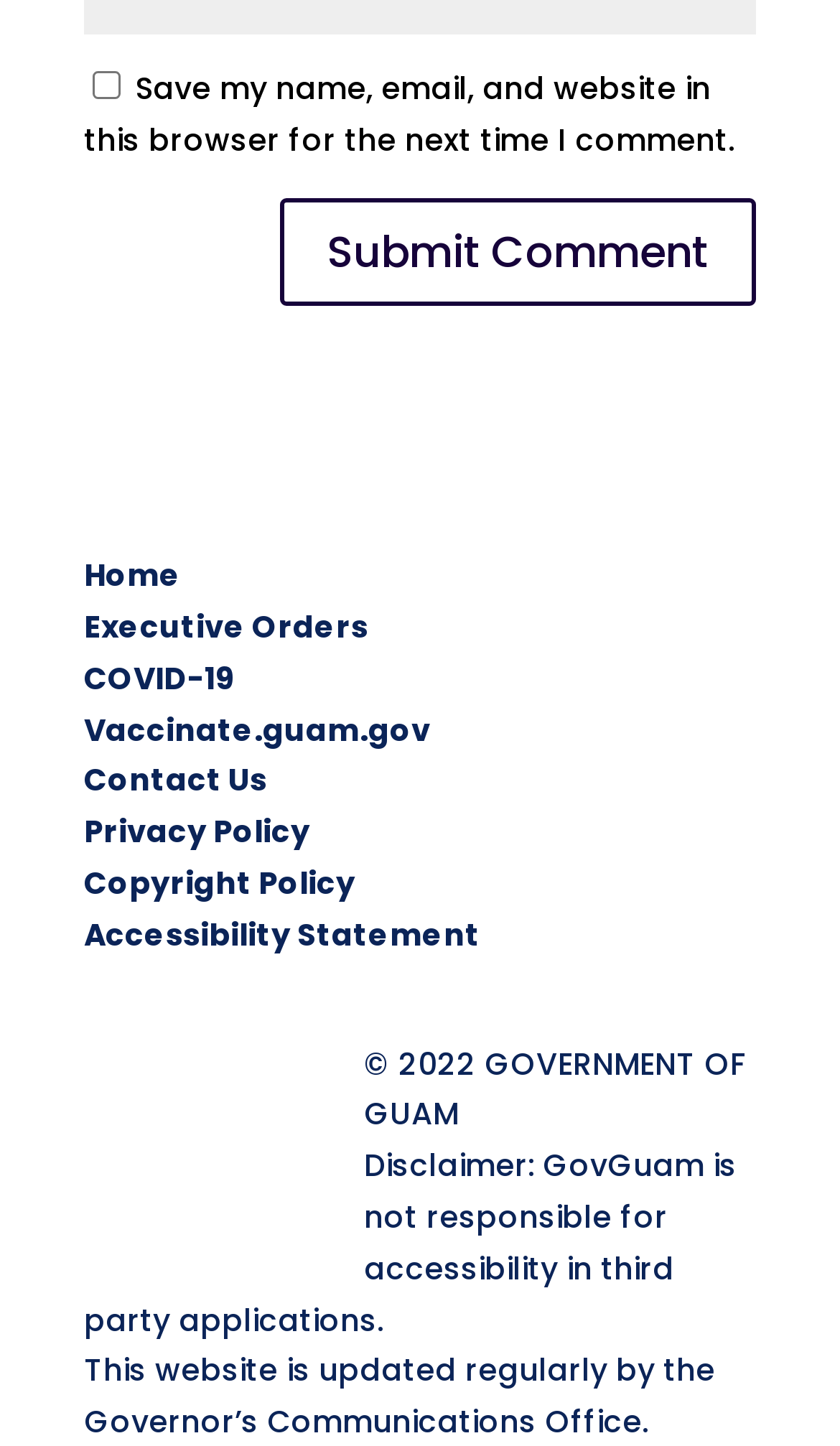Point out the bounding box coordinates of the section to click in order to follow this instruction: "Learn about executive orders".

[0.1, 0.419, 0.438, 0.448]